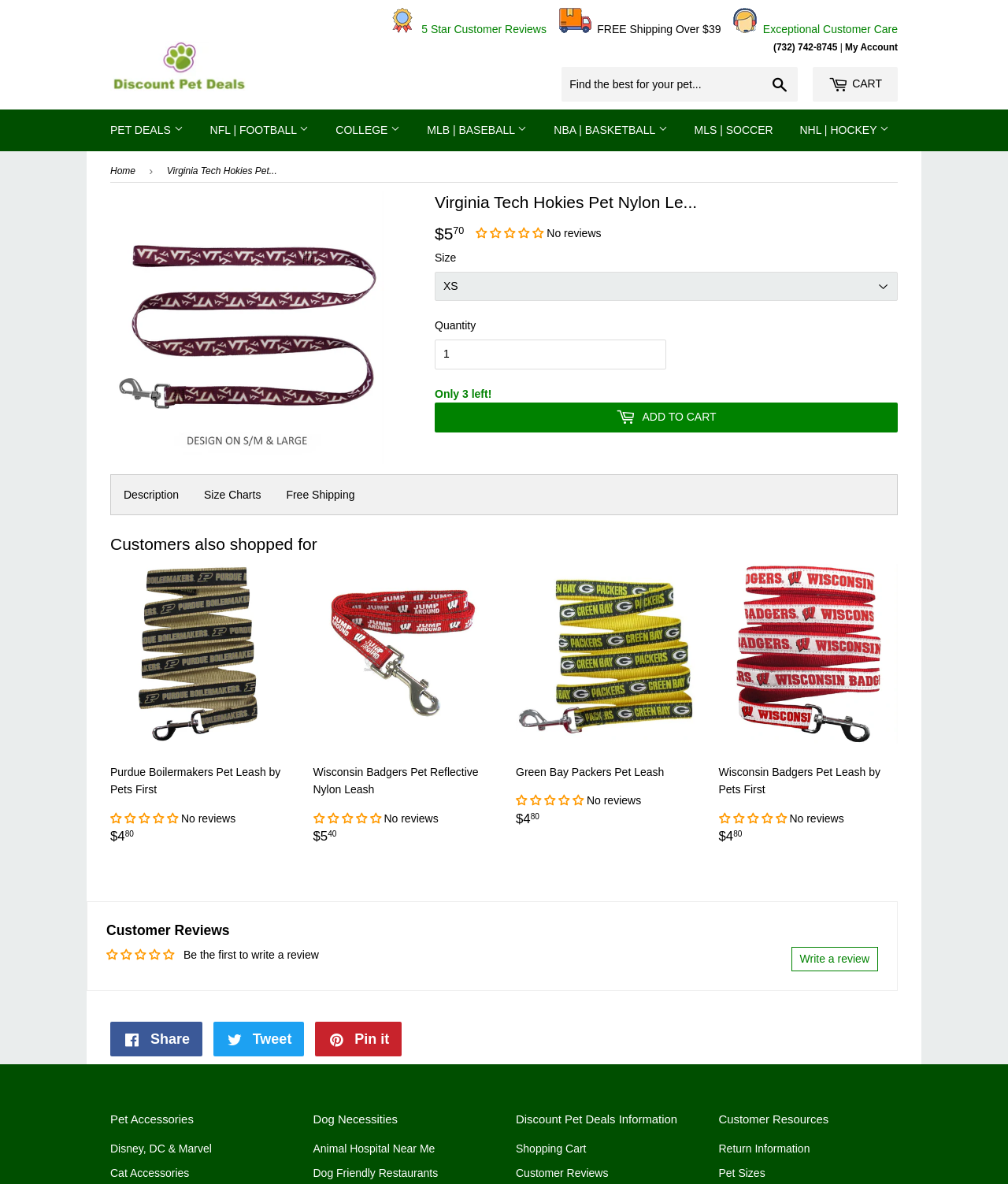Identify the bounding box coordinates of the element that should be clicked to fulfill this task: "Write a review". The coordinates should be provided as four float numbers between 0 and 1, i.e., [left, top, right, bottom].

[0.785, 0.8, 0.871, 0.821]